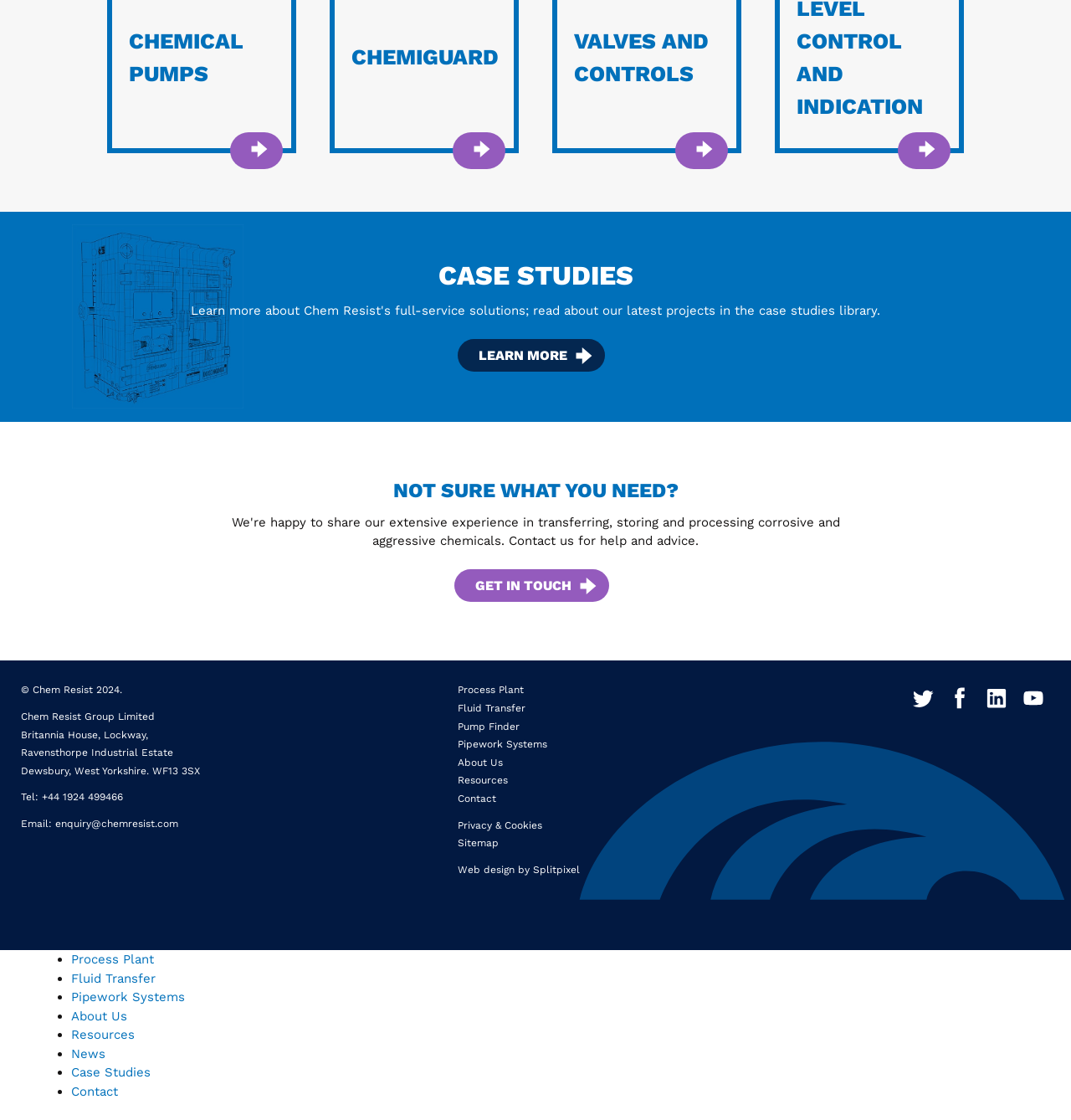Please look at the image and answer the question with a detailed explanation: What is the address of the company?

The company address can be found at the bottom of the webpage, in the footer section, where the contact details are provided.